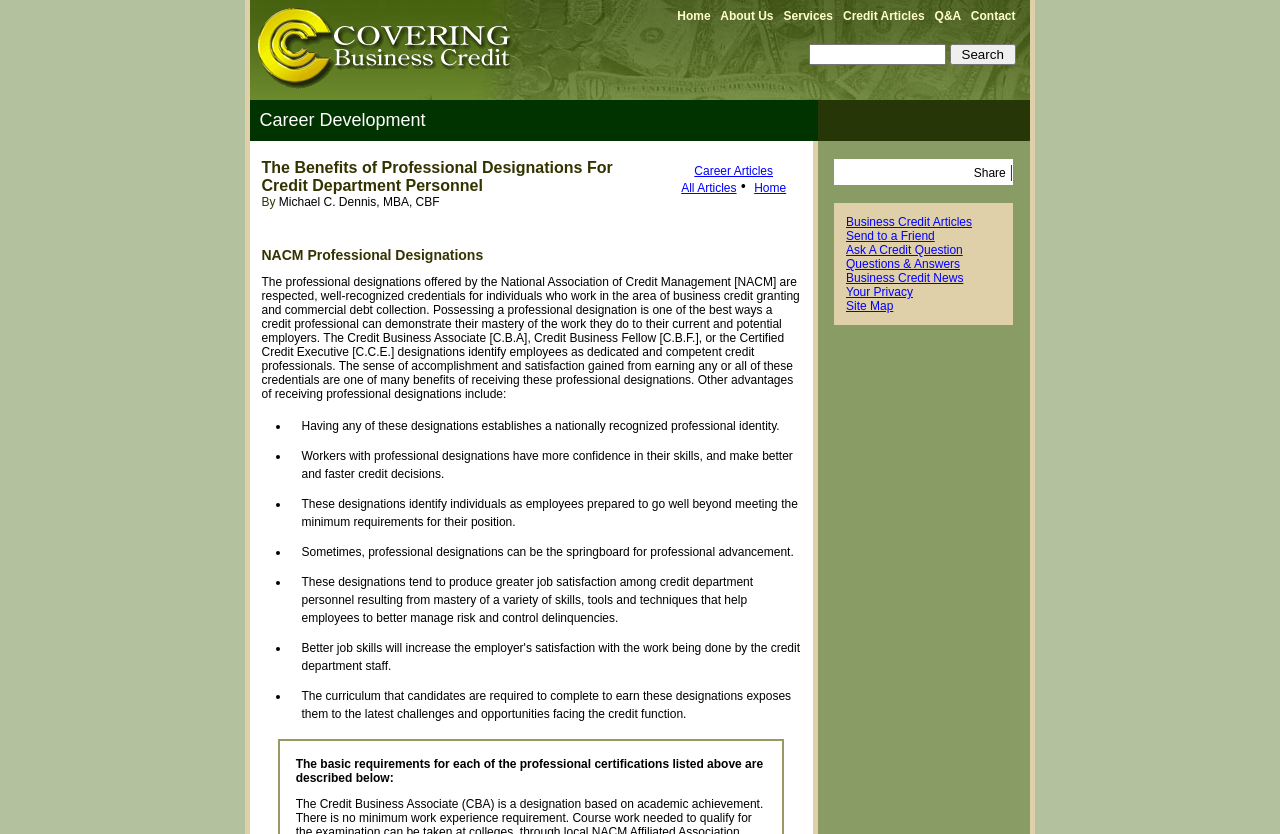What is the name of the organization mentioned in the article?
Based on the image content, provide your answer in one word or a short phrase.

NACM